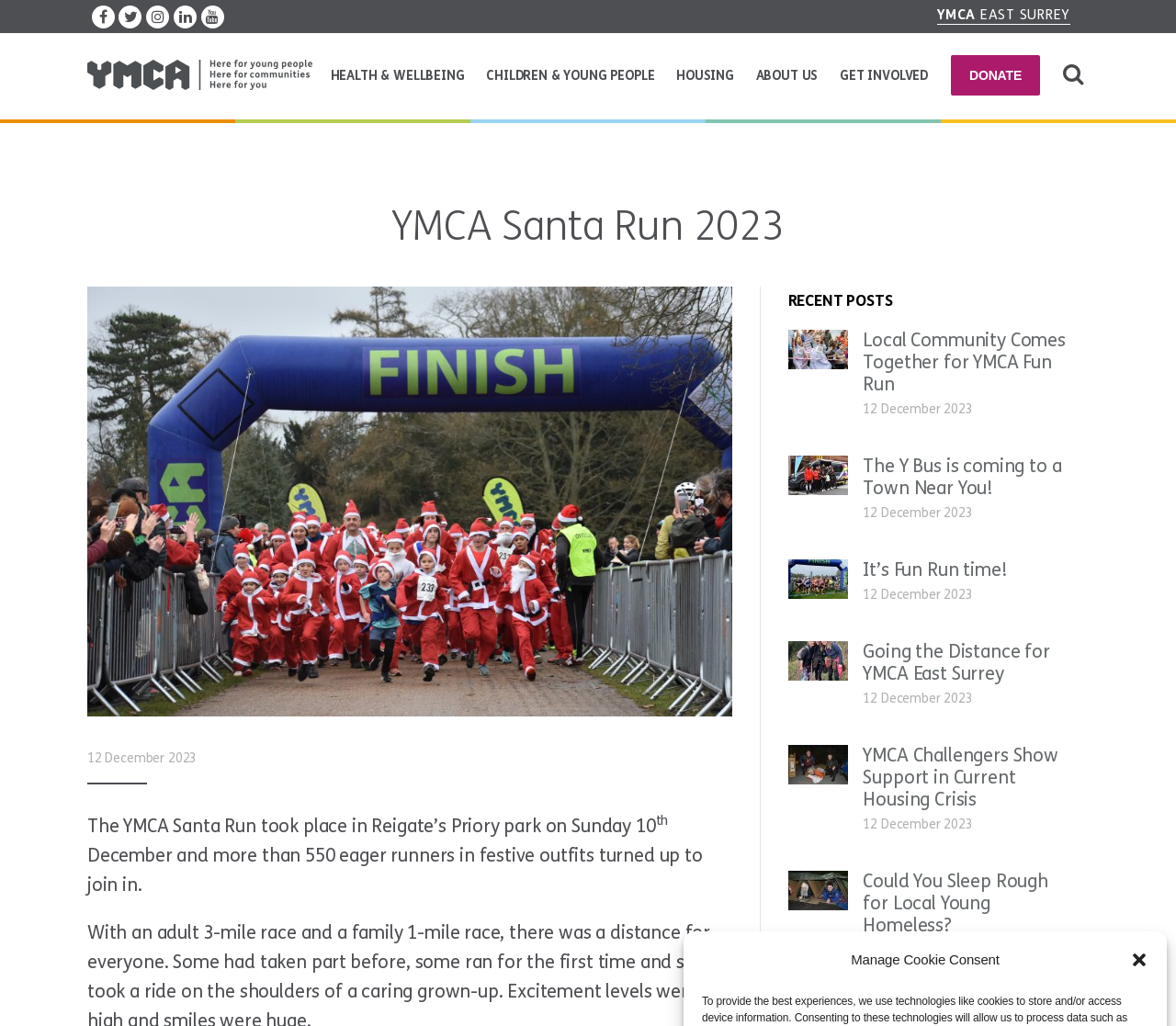Determine the bounding box coordinates for the area that needs to be clicked to fulfill this task: "Click on FAQ". The coordinates must be given as four float numbers between 0 and 1, i.e., [left, top, right, bottom].

None